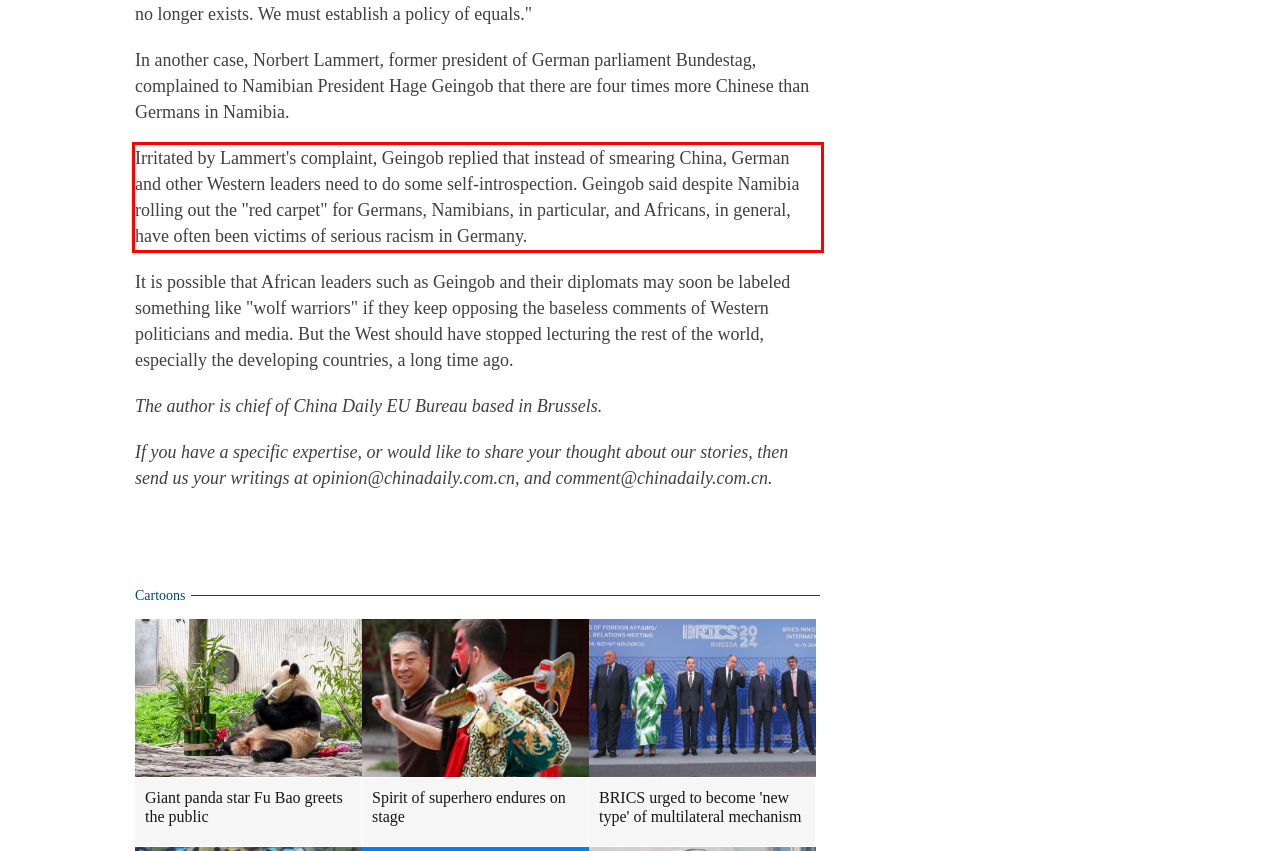Please identify and extract the text from the UI element that is surrounded by a red bounding box in the provided webpage screenshot.

Irritated by Lammert's complaint, Geingob replied that instead of smearing China, German and other Western leaders need to do some self-introspection. Geingob said despite Namibia rolling out the "red carpet" for Germans, Namibians, in particular, and Africans, in general, have often been victims of serious racism in Germany.